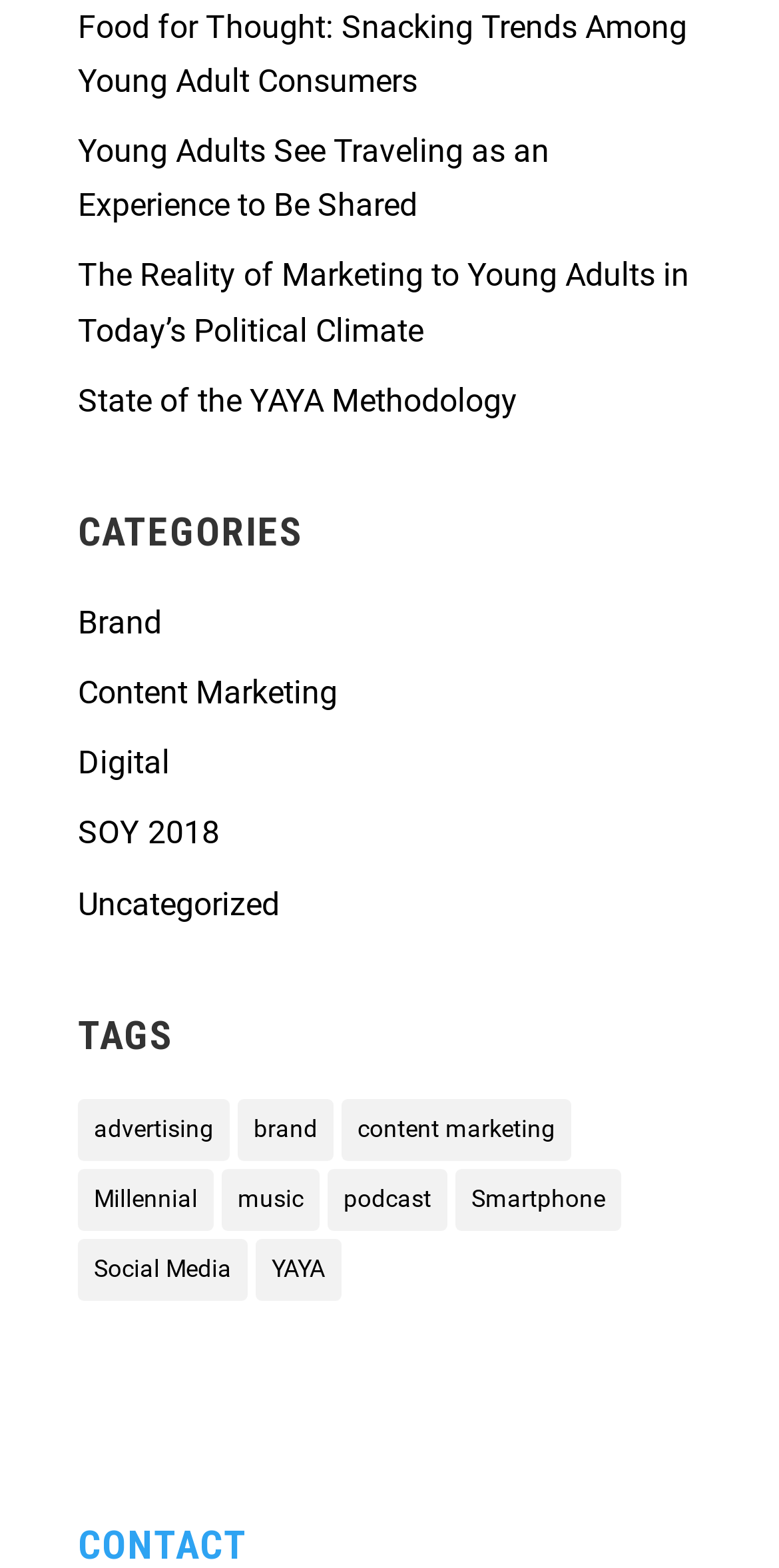Locate the UI element that matches the description State of the YAYA Methodology in the webpage screenshot. Return the bounding box coordinates in the format (top-left x, top-left y, bottom-right x, bottom-right y), with values ranging from 0 to 1.

[0.1, 0.243, 0.664, 0.267]